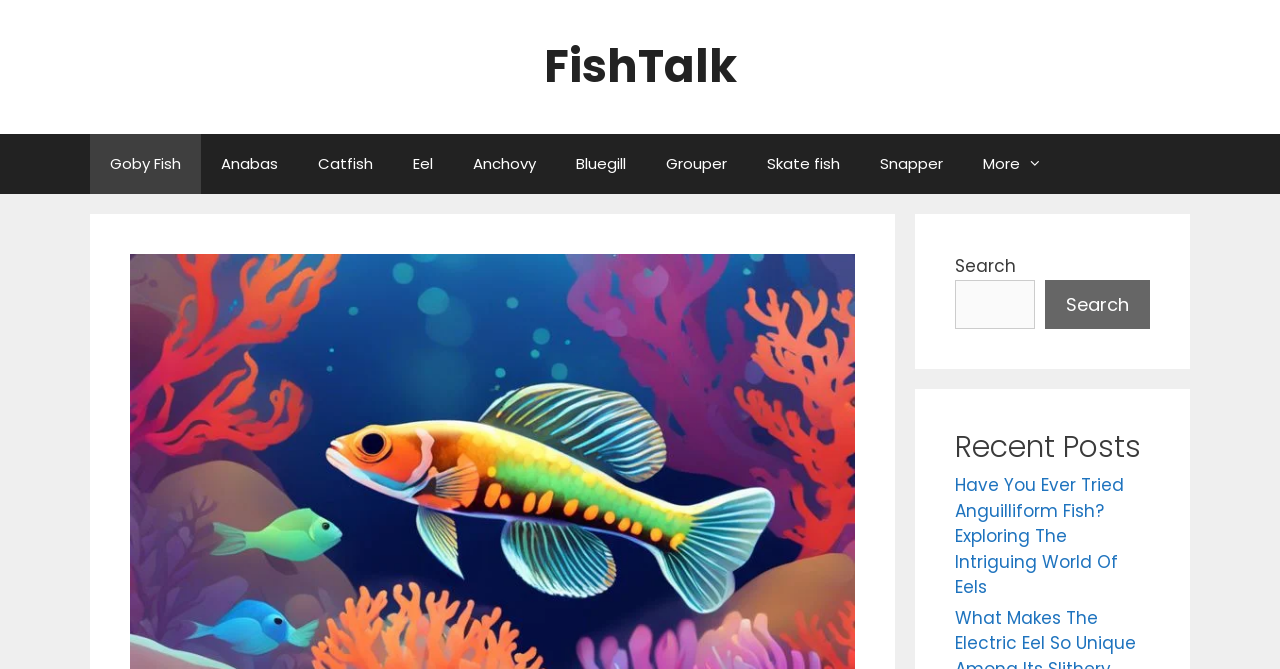Please give a short response to the question using one word or a phrase:
What is the name of the website?

FishTalk